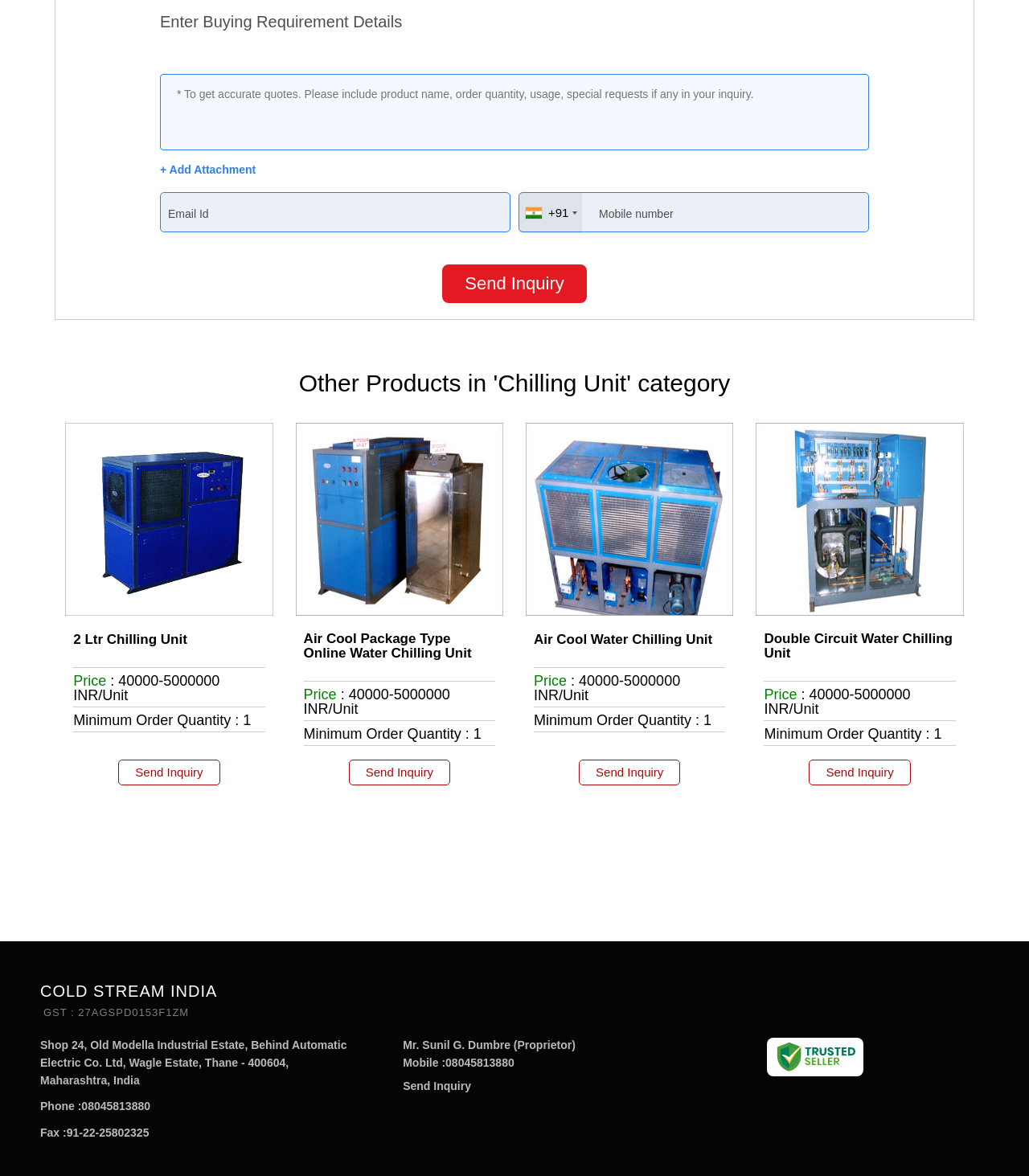Find the UI element described as: "+ Add Attachment" and predict its bounding box coordinates. Ensure the coordinates are four float numbers between 0 and 1, [left, top, right, bottom].

[0.155, 0.138, 0.249, 0.15]